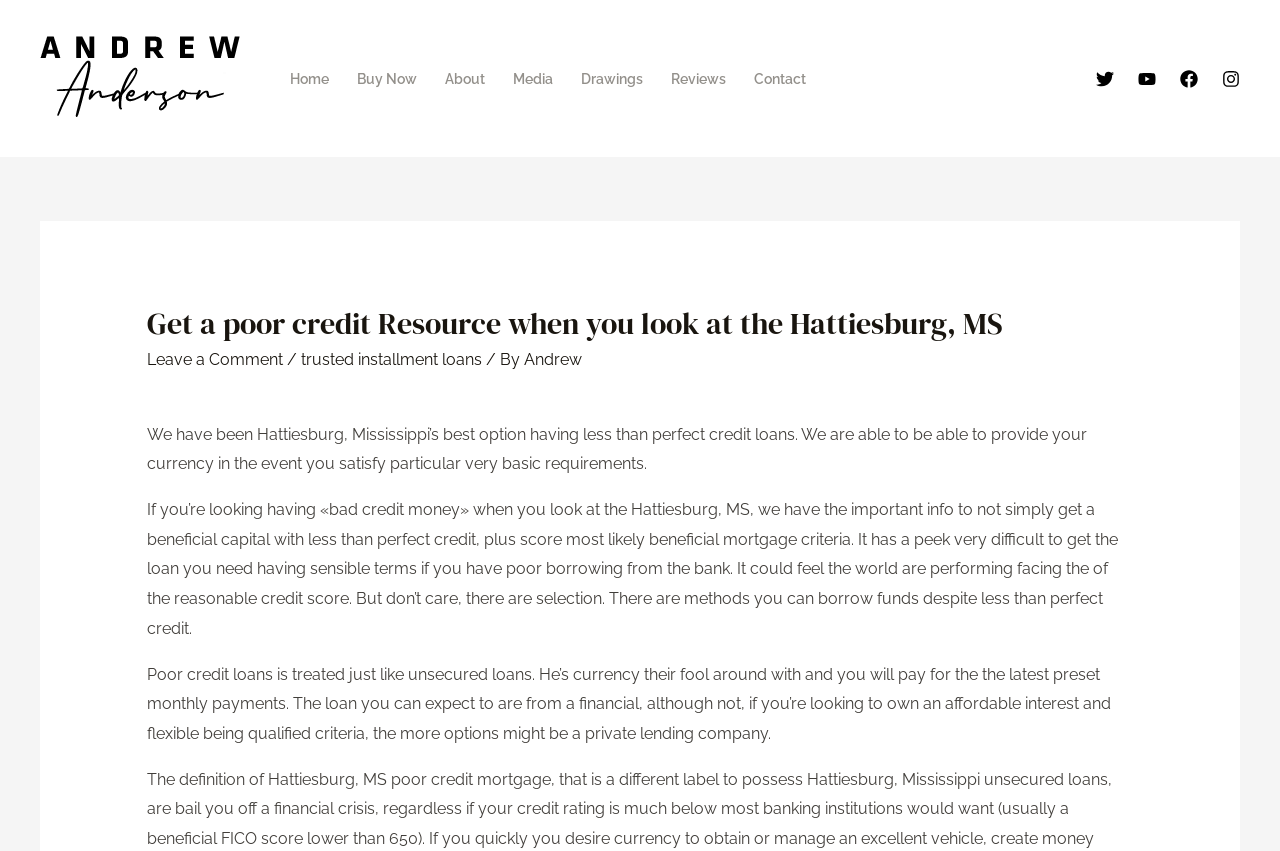Provide the bounding box coordinates in the format (top-left x, top-left y, bottom-right x, bottom-right y). All values are floating point numbers between 0 and 1. Determine the bounding box coordinate of the UI element described as: trusted installment loans

[0.235, 0.412, 0.376, 0.434]